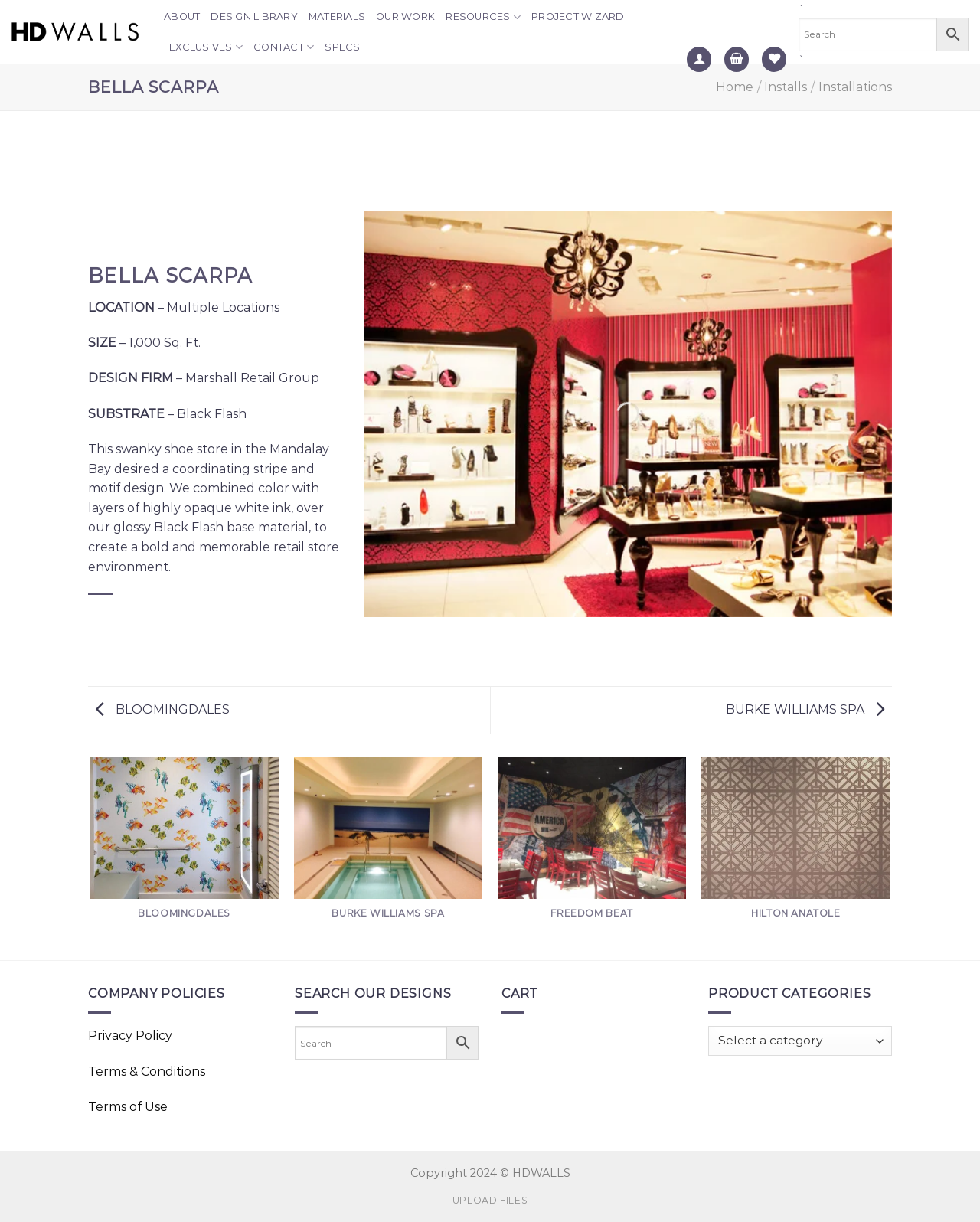How many search boxes are there?
Answer the question with as much detail as possible.

There are two search boxes: one located at the top right corner of the webpage and another located in the middle of the webpage.